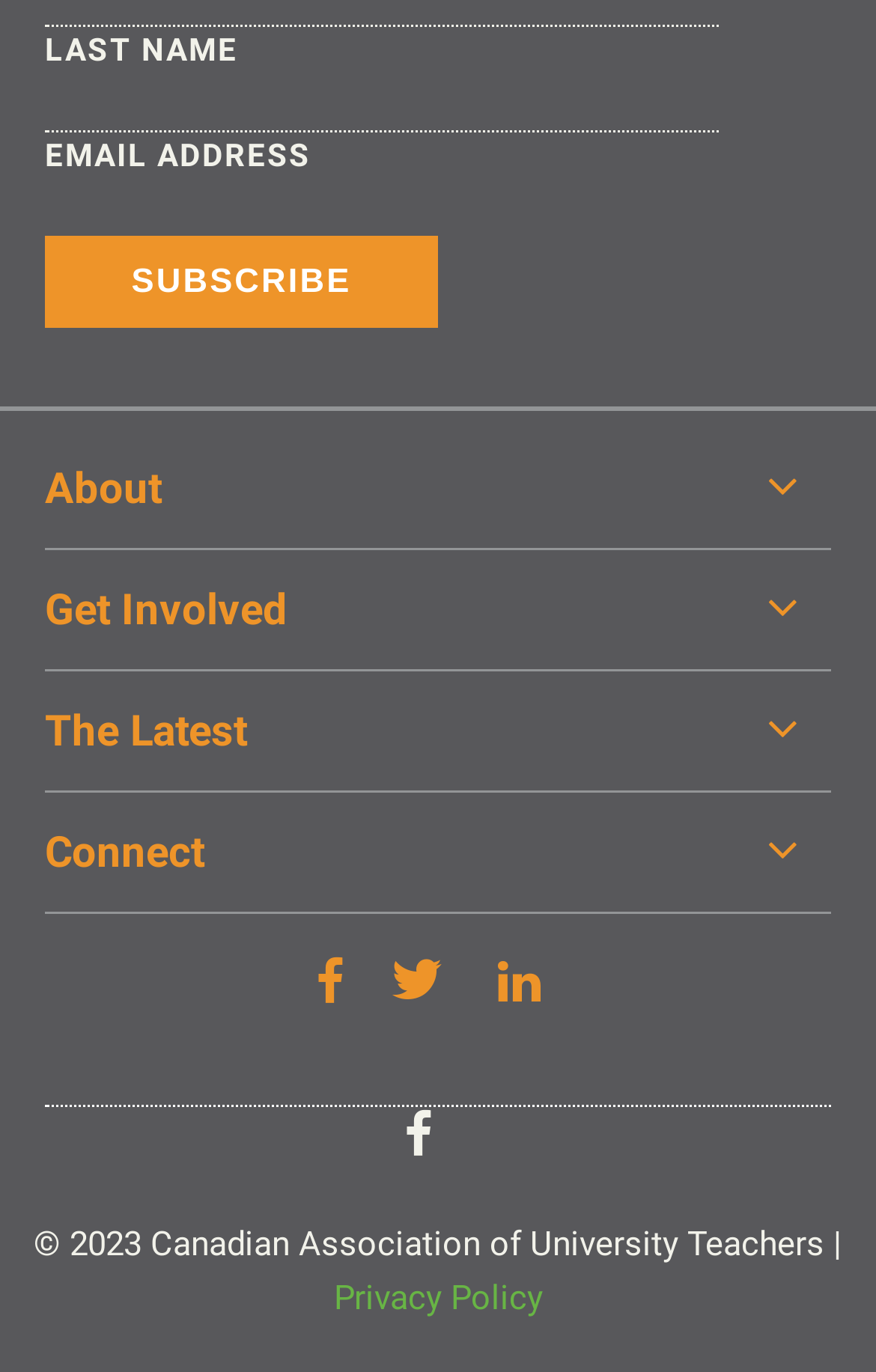Please specify the coordinates of the bounding box for the element that should be clicked to carry out this instruction: "Browse 'AcademicWork.ca'". The coordinates must be four float numbers between 0 and 1, formatted as [left, top, right, bottom].

[0.051, 0.718, 0.521, 0.749]